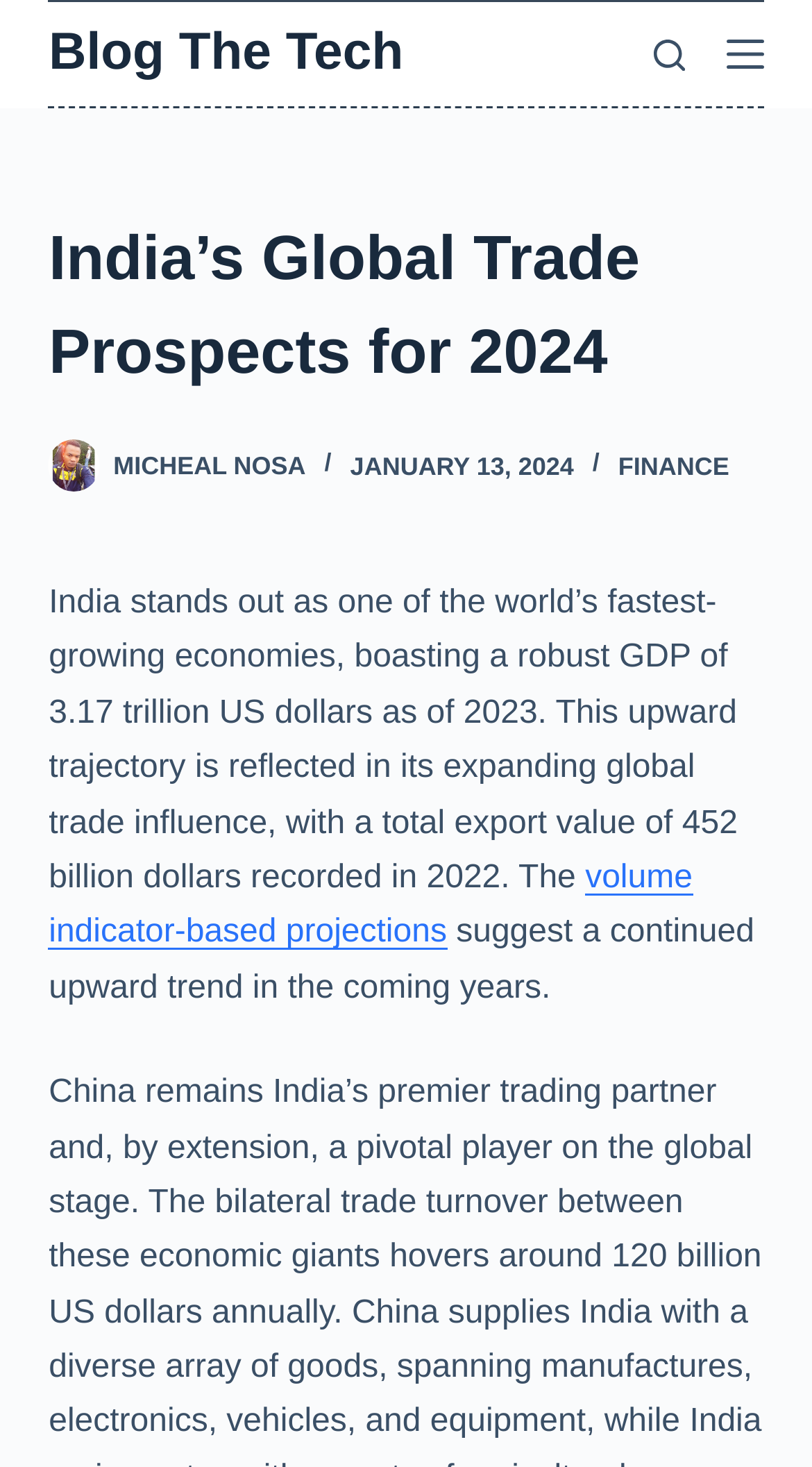Locate the primary headline on the webpage and provide its text.

India’s Global Trade Prospects for 2024